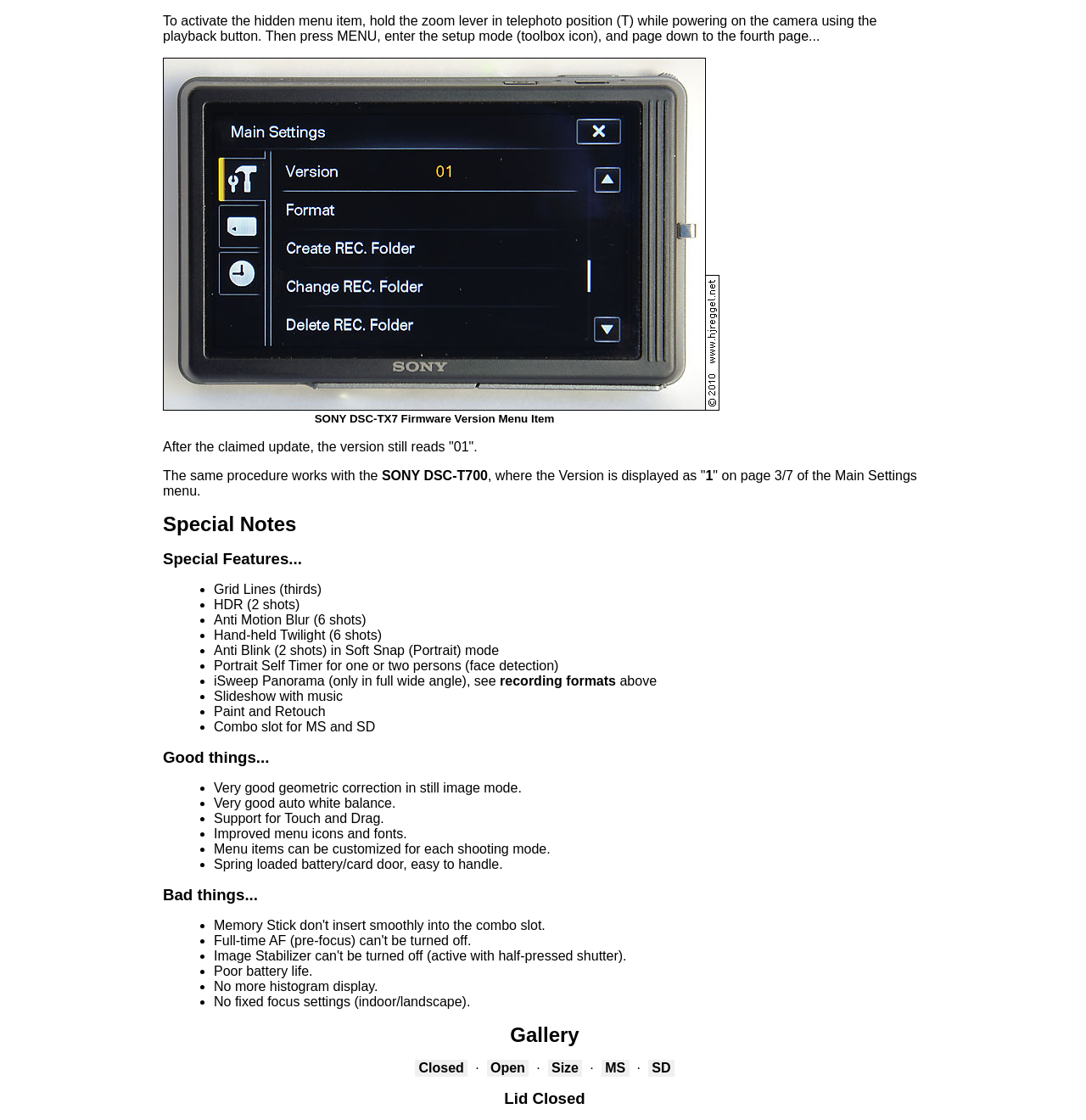Please determine the bounding box coordinates of the element's region to click in order to carry out the following instruction: "Check the 'Terms and Conditions'". The coordinates should be four float numbers between 0 and 1, i.e., [left, top, right, bottom].

None